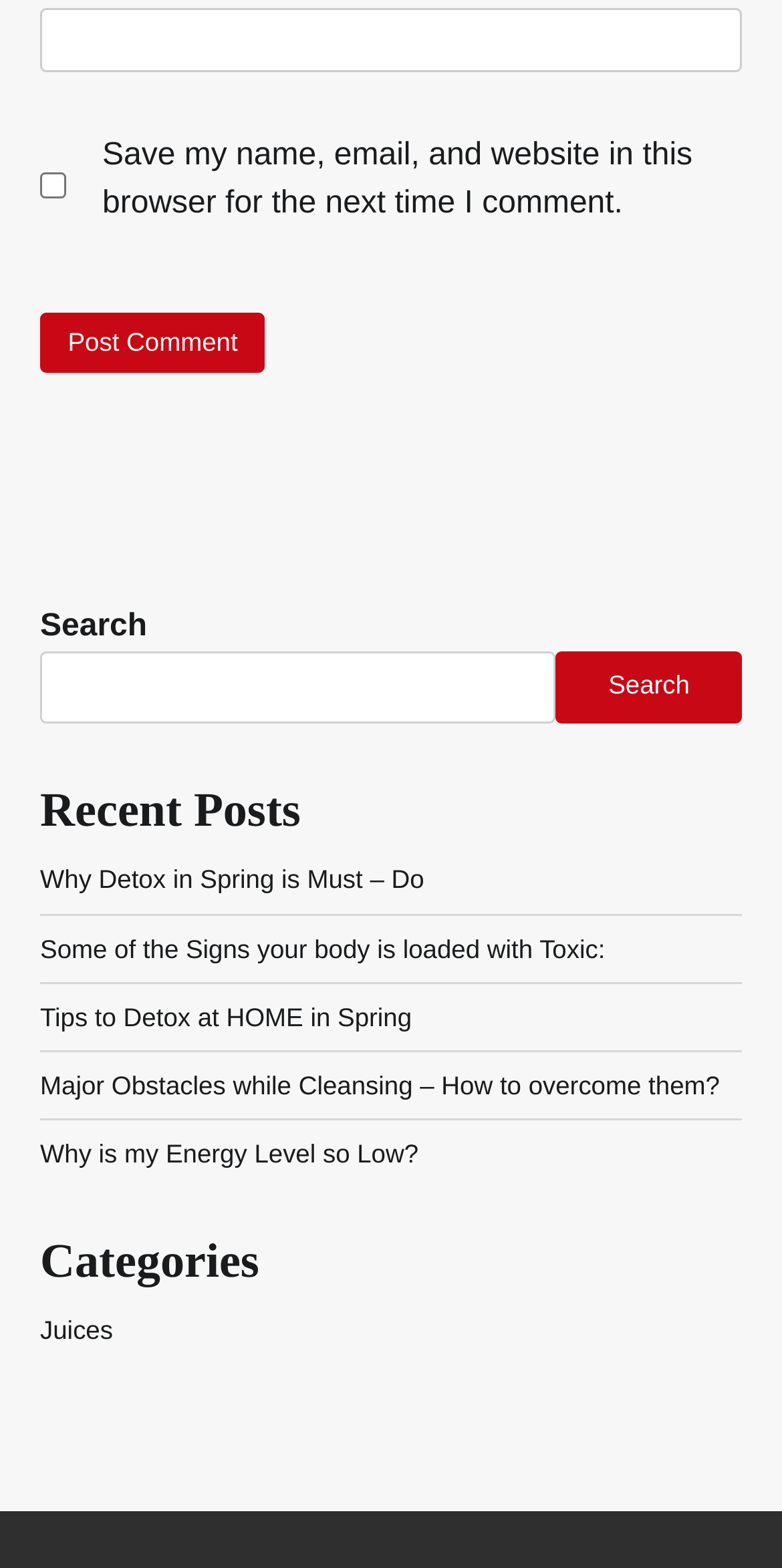Based on the provided description, "Search", find the bounding box of the corresponding UI element in the screenshot.

[0.711, 0.415, 0.949, 0.461]